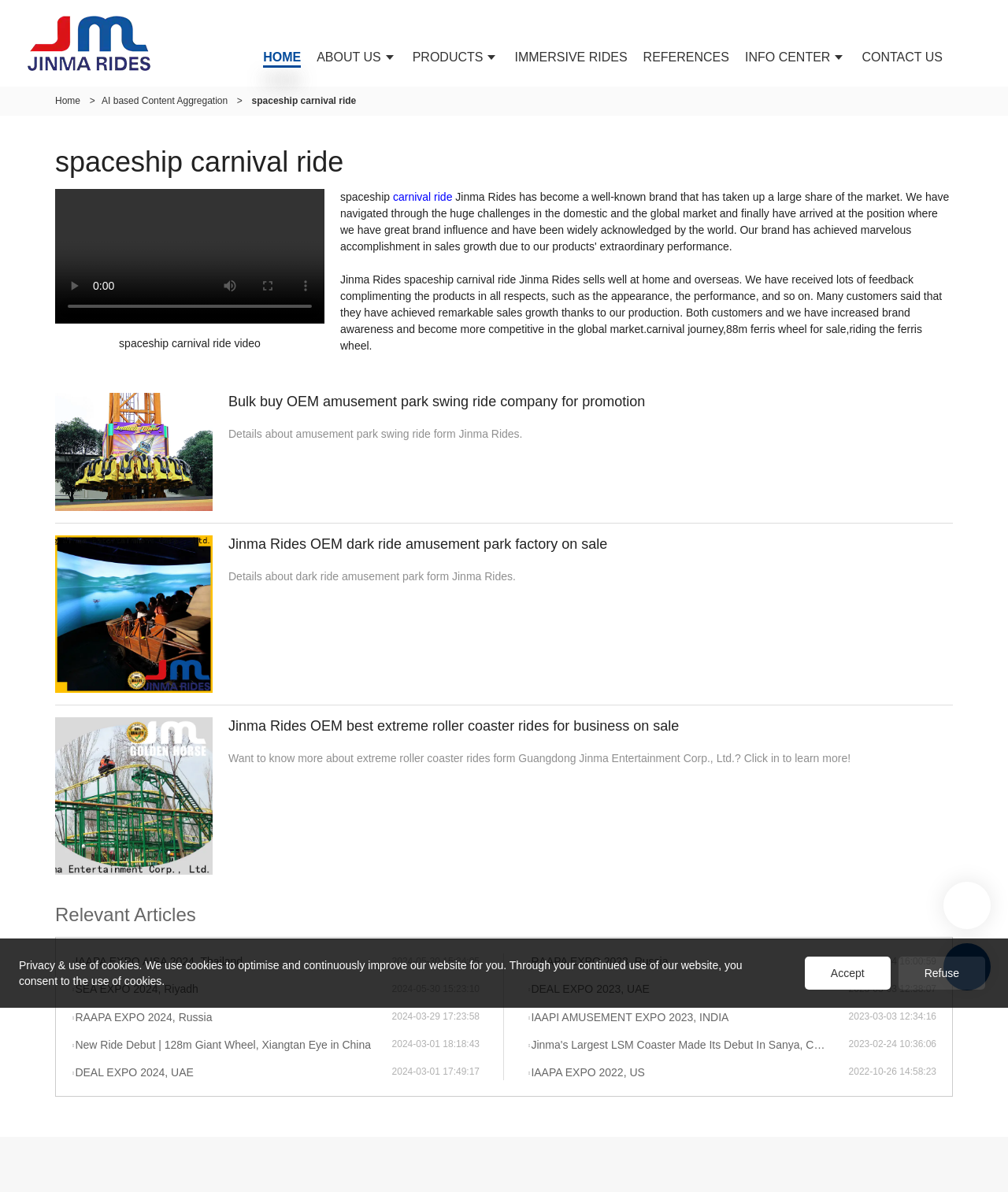Please determine the bounding box coordinates for the element that should be clicked to follow these instructions: "Play the video".

[0.055, 0.224, 0.092, 0.256]